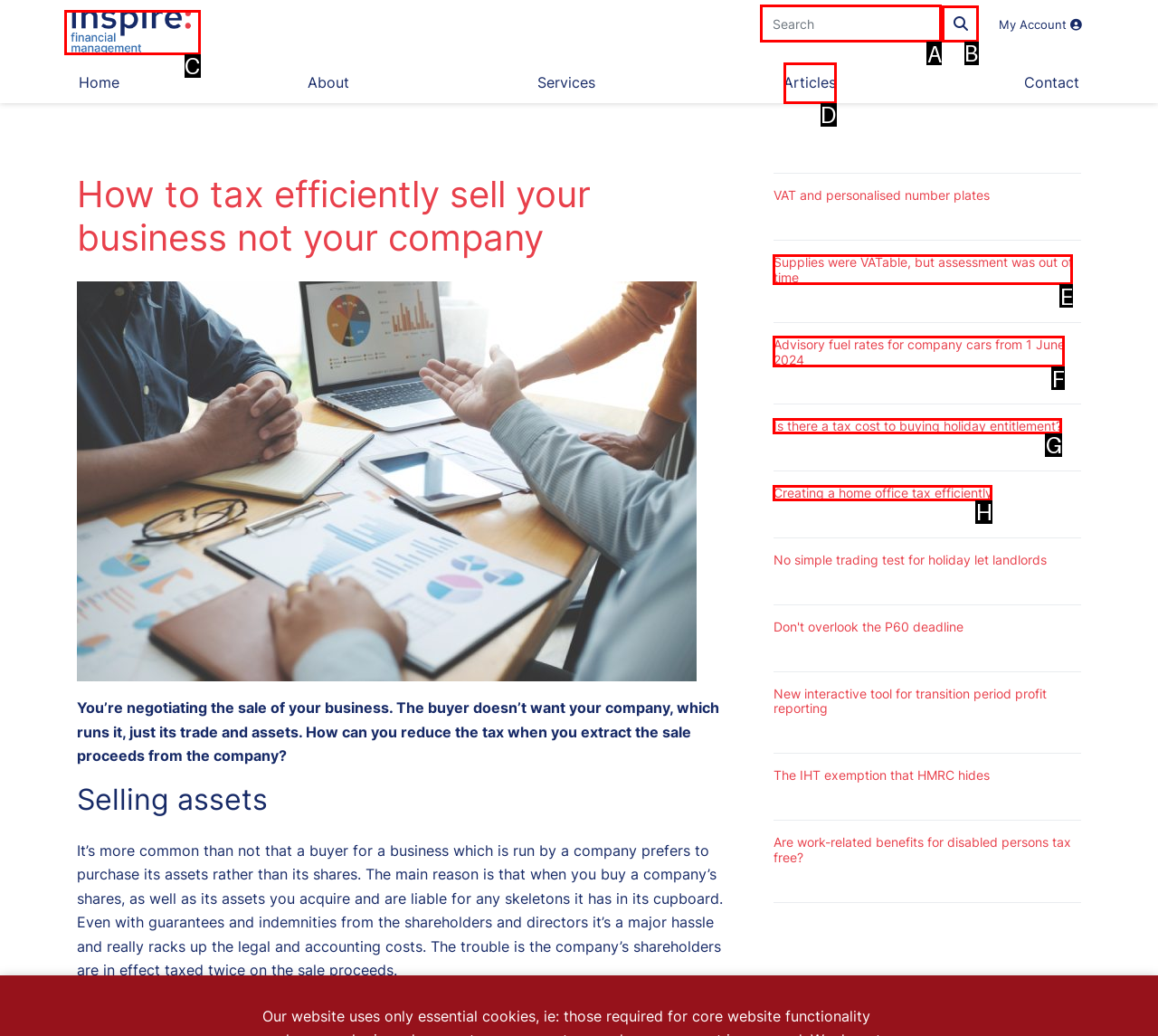Which option should you click on to fulfill this task: Search for something? Answer with the letter of the correct choice.

A